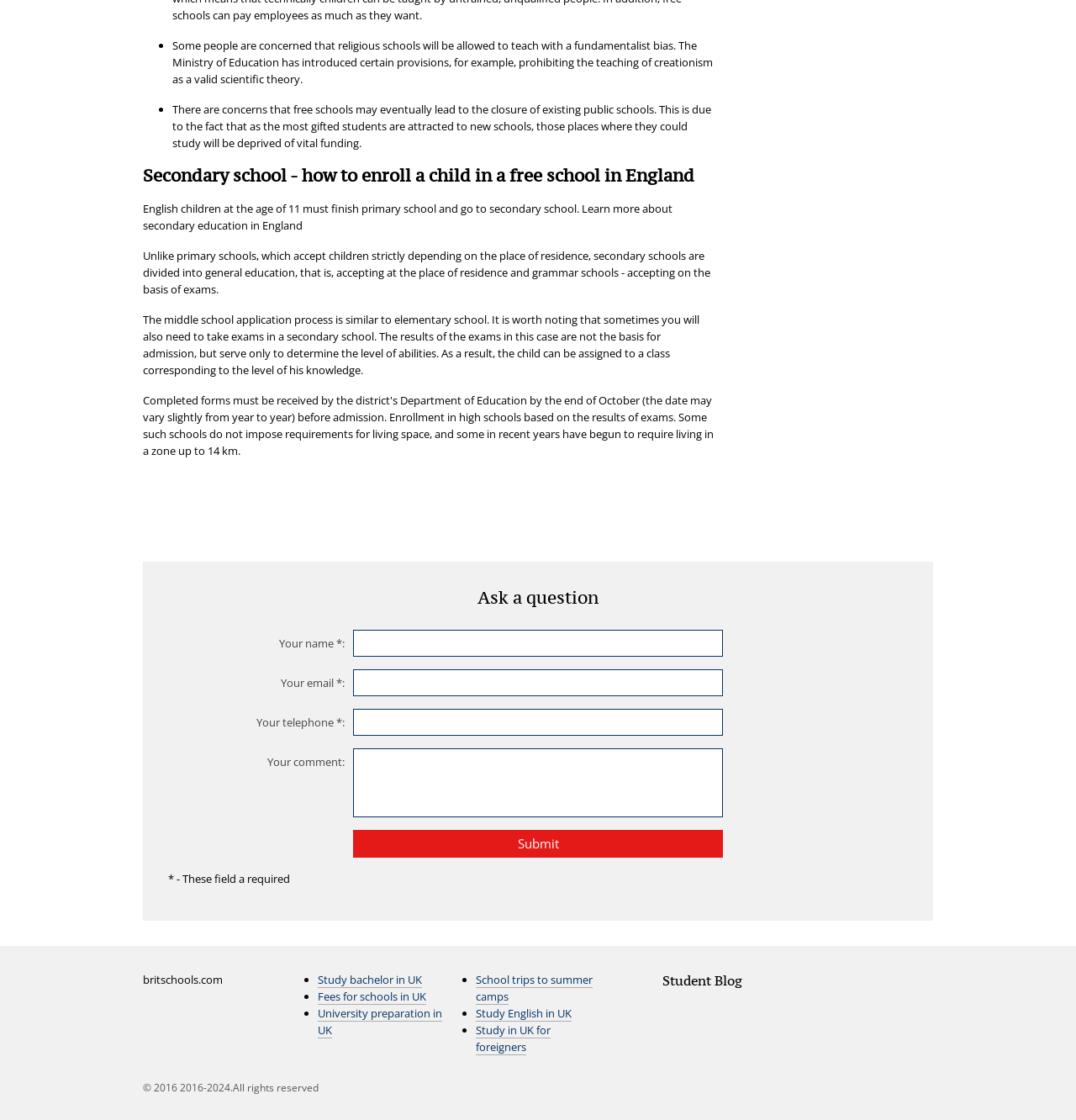What can be found in the Student Blog section?
Please provide a detailed and thorough answer to the question.

The webpage has a heading 'Student Blog' but does not provide any information about what can be found in that section, so it is unknown.